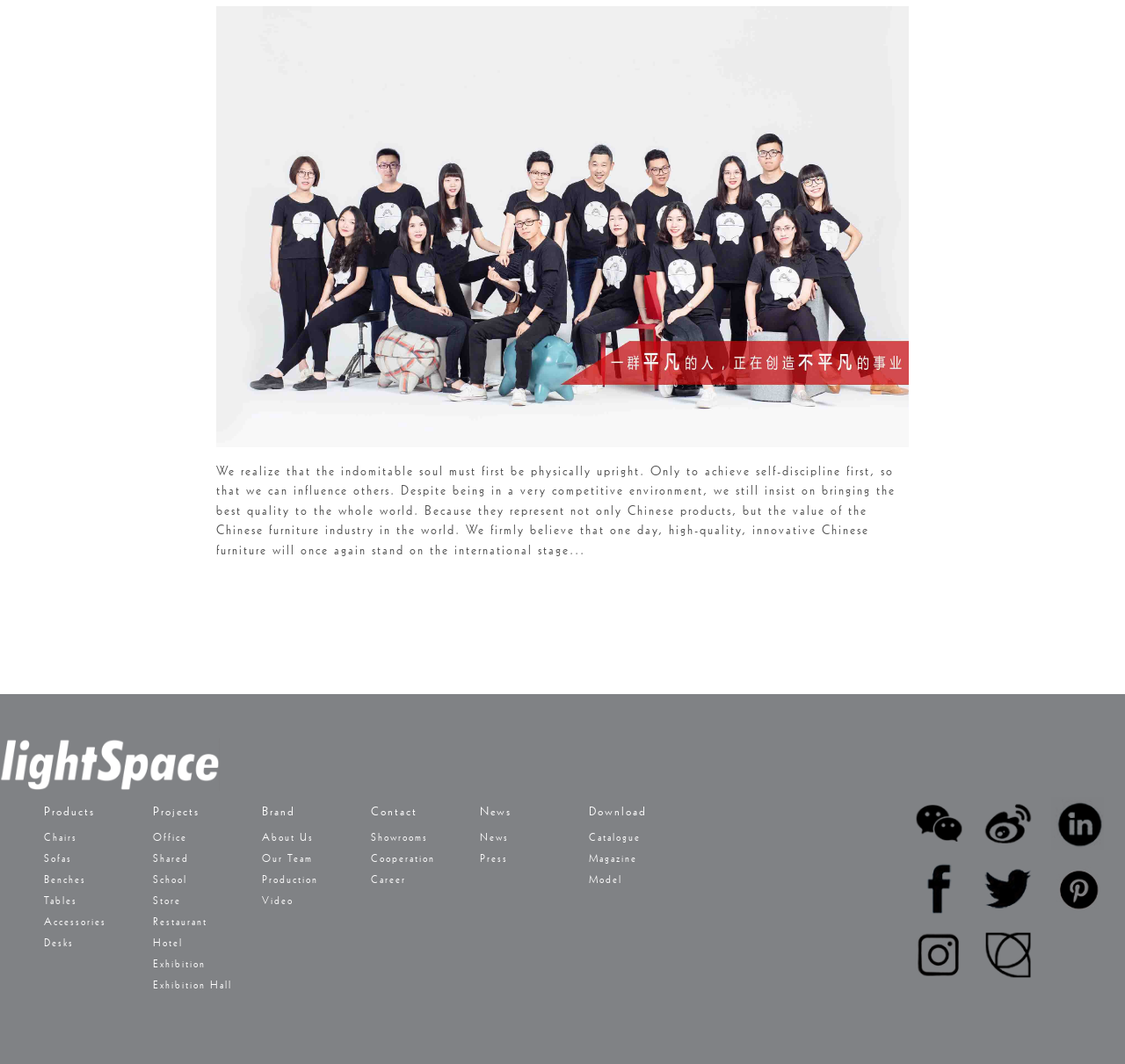What is the main theme of this website?
Please answer the question with as much detail and depth as you can.

Based on the content of the webpage, especially the text in the LayoutTableCell element, it seems that the website is related to furniture. The text mentions 'Chinese furniture industry' and 'high-quality, innovative Chinese furniture', which suggests that the website is focused on furniture.